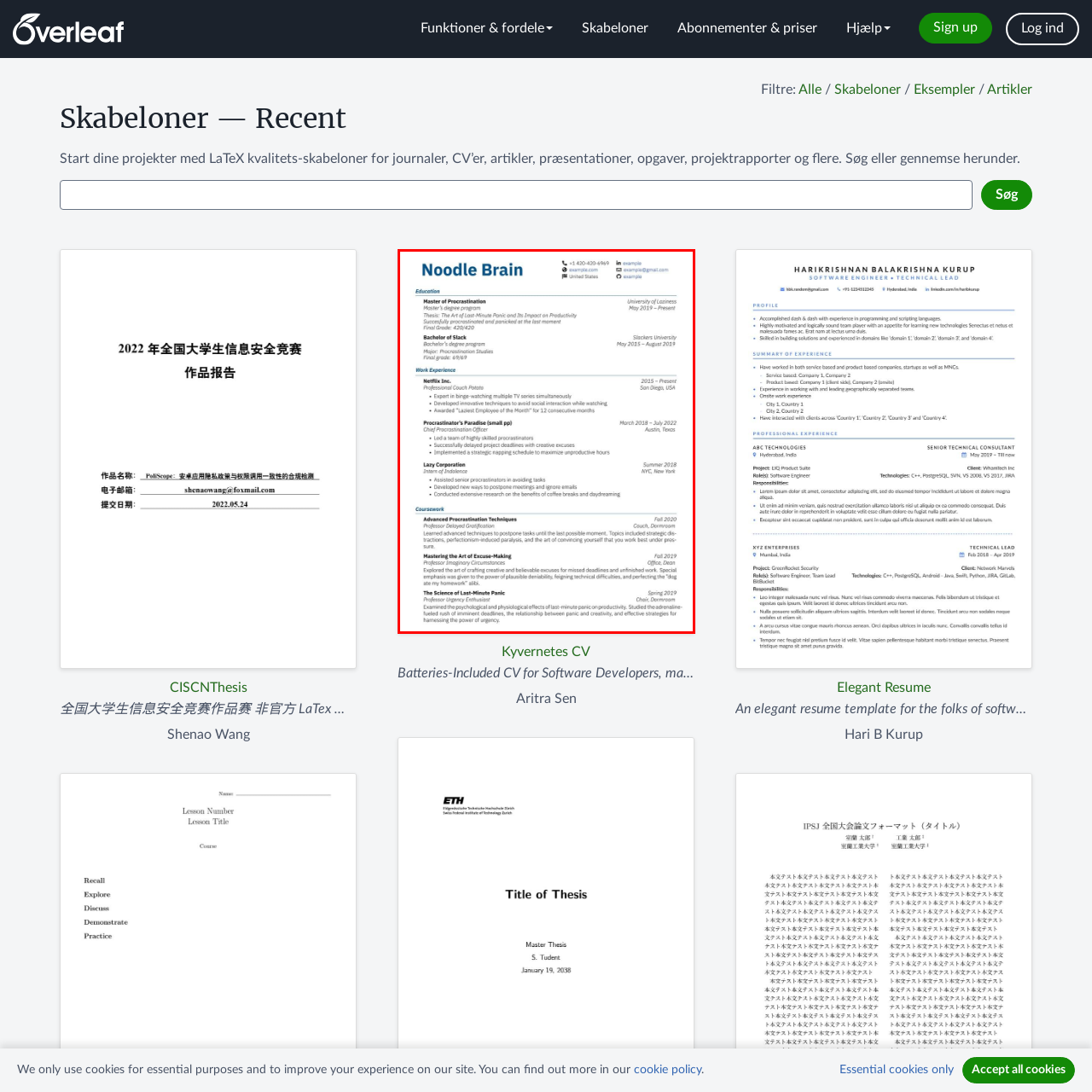Deliver a detailed account of the image that lies within the red box.

The image features a detailed resume titled "Noodle Brain," showcasing the applicant's educational background and work experience. It includes sections on their Master's program in Procrastination and a Bachelor's degree, along with their professional history at Netflix and additional projects related to procrastination. The document highlights skills such as multitasking, creativity, and effective communication, as well as coursework focused on procrastination techniques and excuse-making strategies. This resume presents a humorous yet insightful take on the theme of procrastination in a professional context.